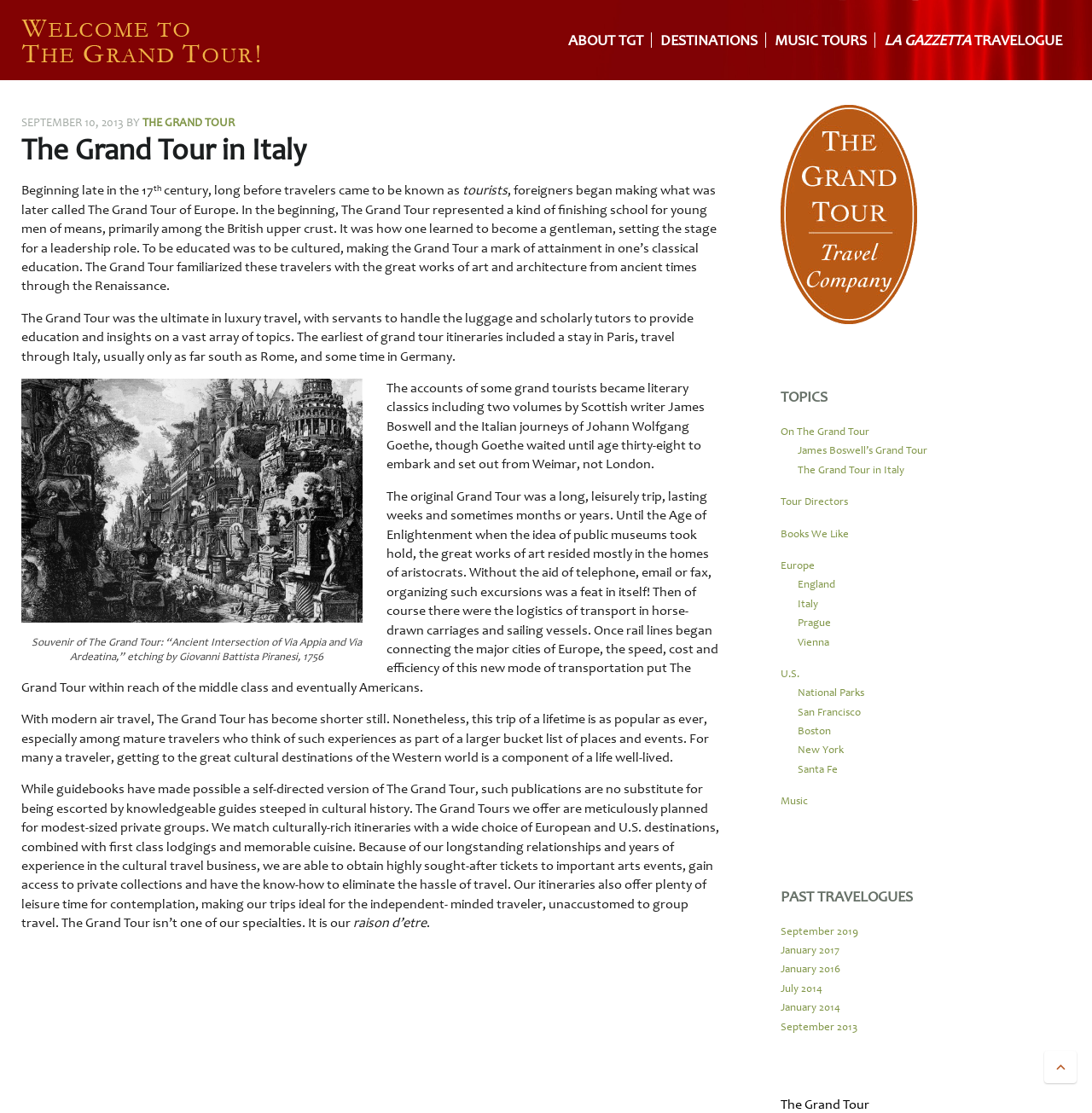Determine the bounding box coordinates of the region I should click to achieve the following instruction: "Learn about TOPICS". Ensure the bounding box coordinates are four float numbers between 0 and 1, i.e., [left, top, right, bottom].

[0.715, 0.345, 0.977, 0.368]